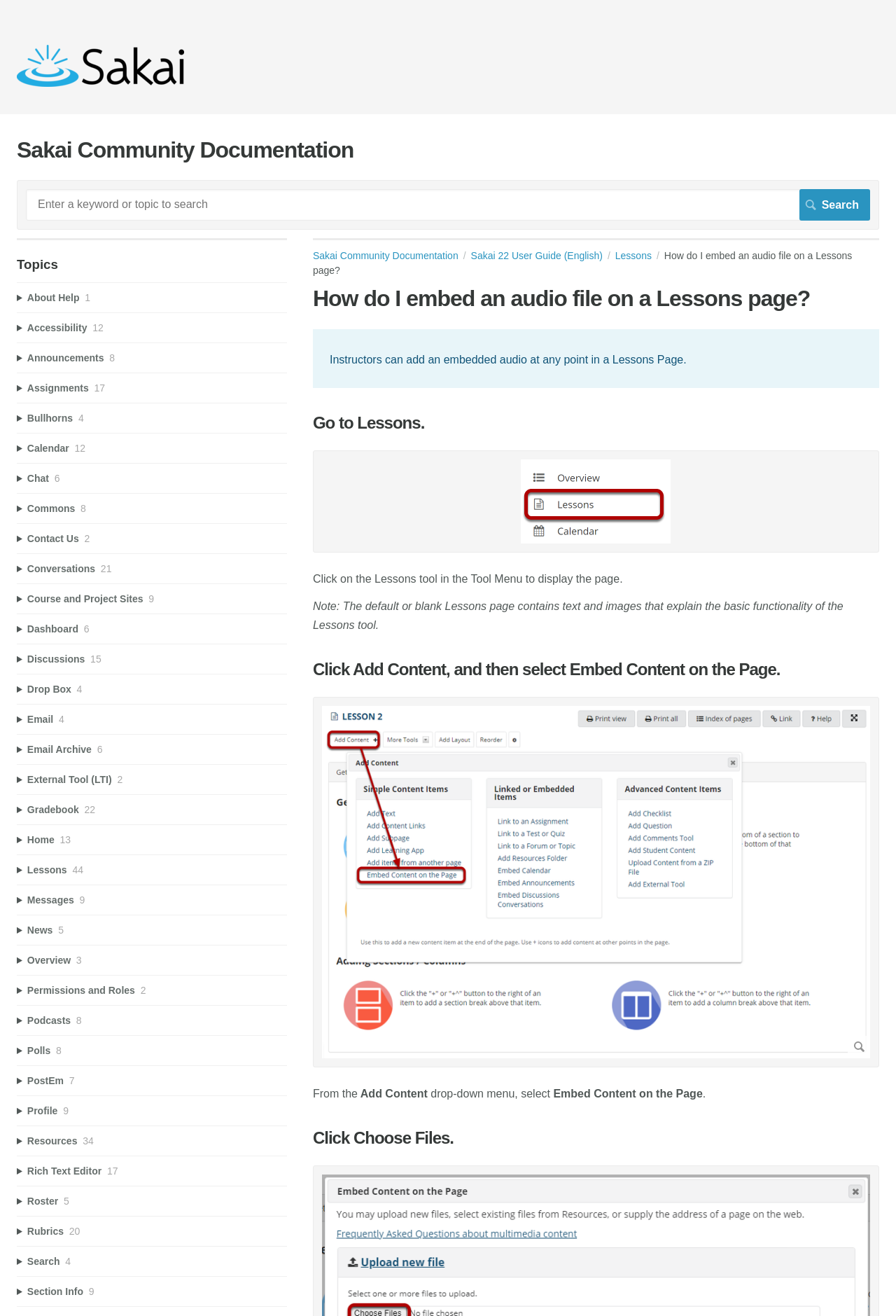Locate the bounding box coordinates of the element I should click to achieve the following instruction: "Search for Sakai documentation".

[0.029, 0.144, 0.971, 0.168]